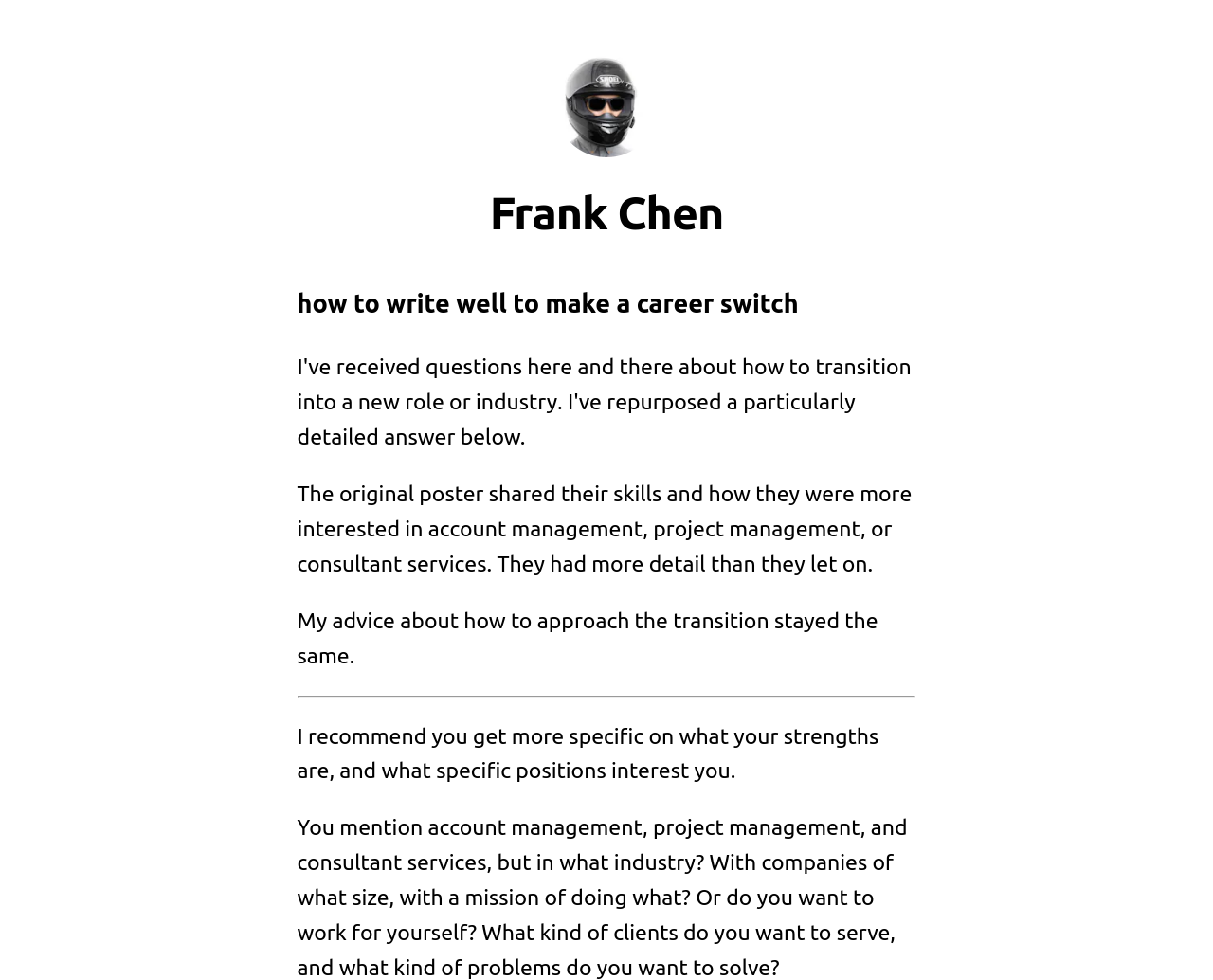Give a concise answer using only one word or phrase for this question:
What is the topic of the post?

Career switch